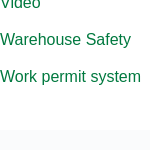From the details in the image, provide a thorough response to the question: What type of safety topic is 'Warehouse Safety' related to?

The link 'Warehouse Safety' is listed among other safety topics, suggesting that it is related to workplace safety, as warehouses are a type of workplace that requires specific safety protocols.